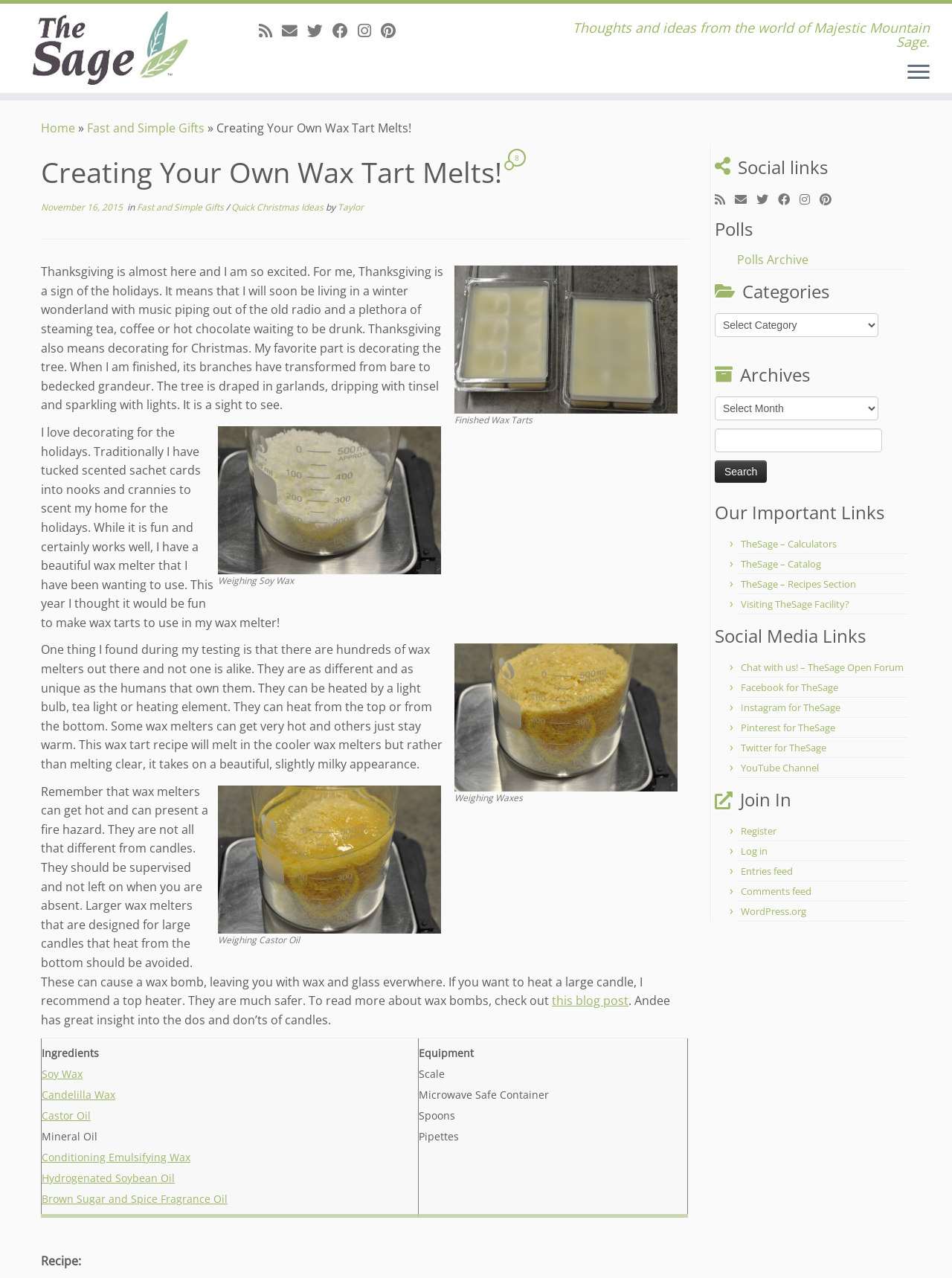What type of wax is used in the recipe?
Refer to the image and provide a thorough answer to the question.

The recipe lists Soy Wax as one of the ingredients, along with Candelilla Wax, Castor Oil, and others.